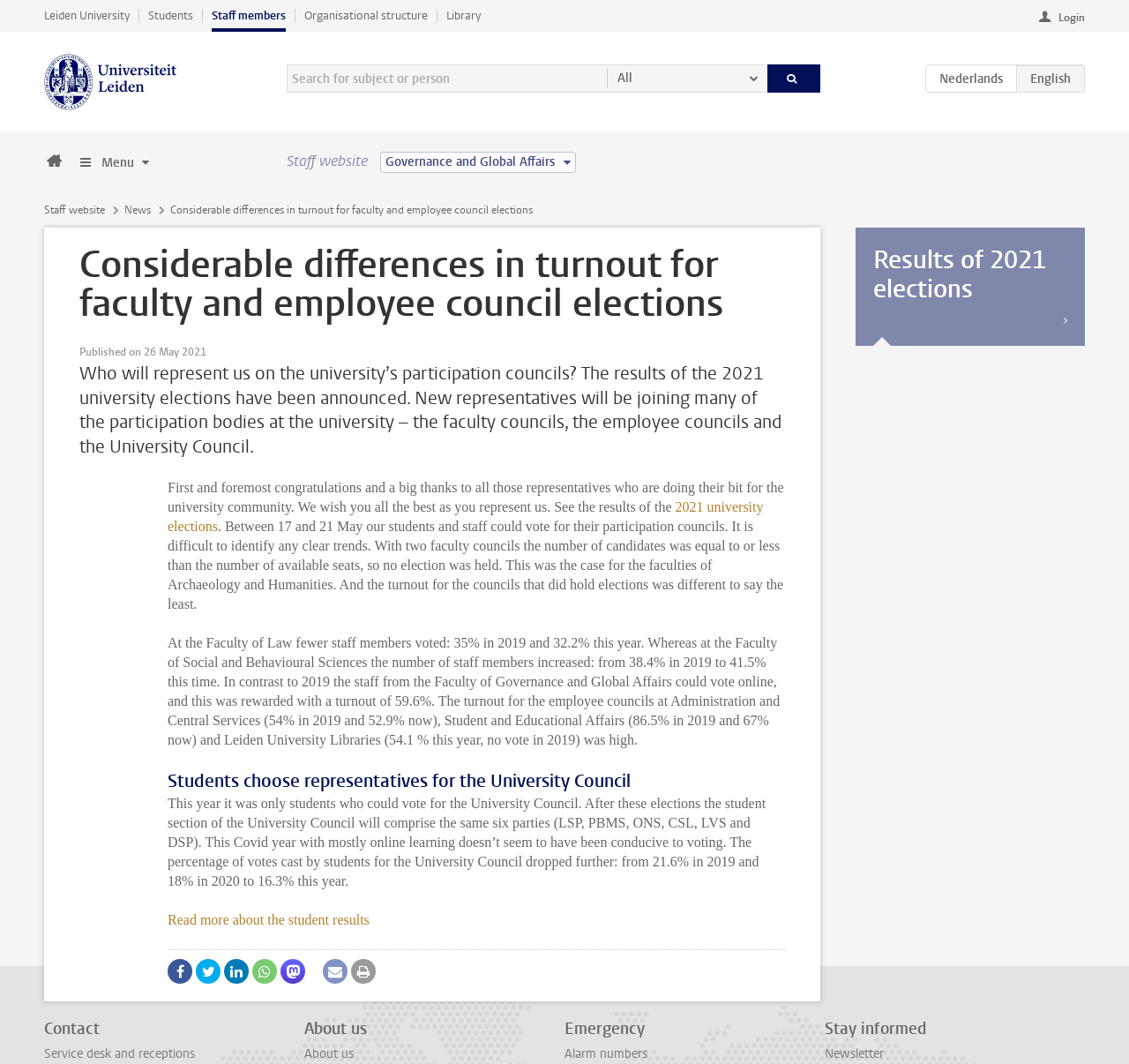Give a one-word or phrase response to the following question: How many parties will be represented in the University Council?

Six